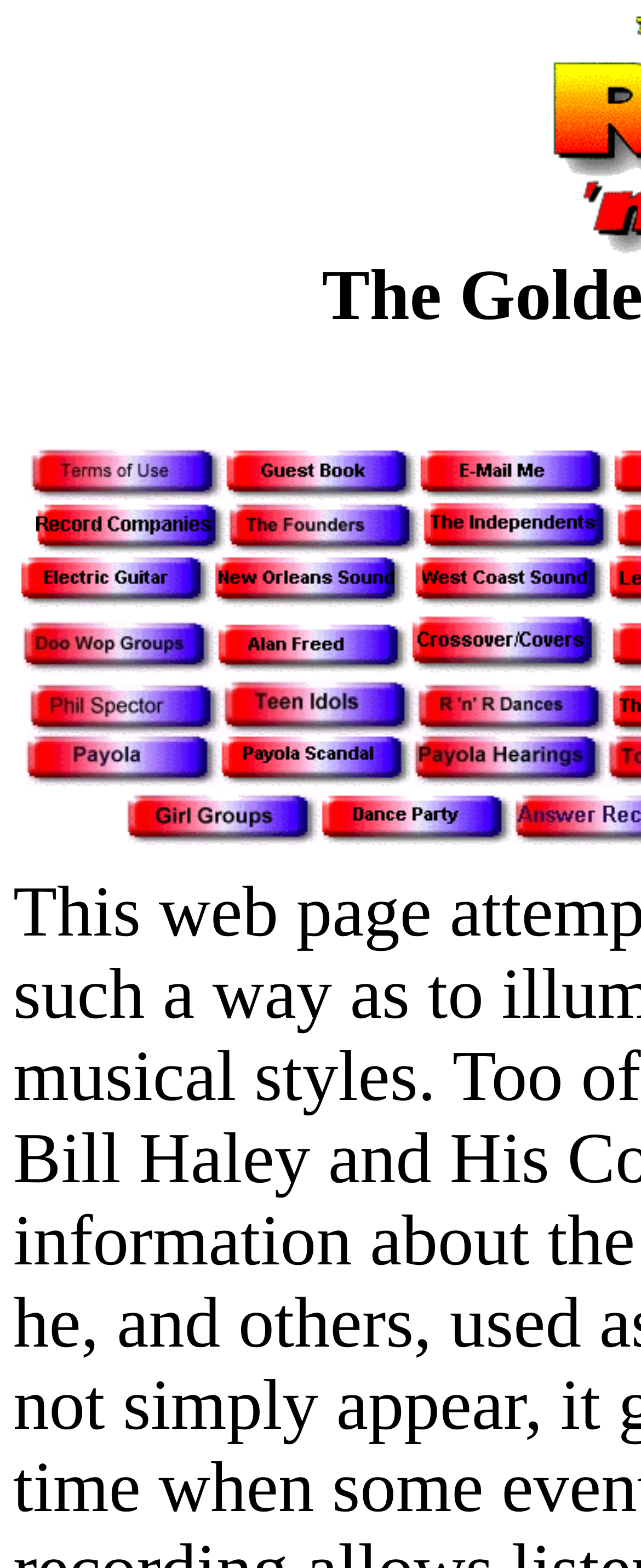Offer a meticulous caption that includes all visible features of the webpage.

This webpage is a main menu page with a collection of links and images. At the top, there are three images aligned horizontally, each representing a link to "terms", "guestbook", and "e-mail" respectively. Below these images, there are five rows of links and images, each row containing three to four elements. 

The first row has links to "record companies", "founders", and "indies", each represented by an image. The second row has links to "guitar", "new orleans", and "west coast", again each represented by an image. The third row has links to "doo wop groups", "freed", and "crossover", each with an image. The fourth row has links to "rwb", "idol", and "dance", each with an image. The fifth row has links to "payola 2", "payola", and "payola hearings", each with an image. 

Finally, at the bottom, there are two more links, "Girl Groups" and "dance party", each represented by an image. Overall, the page has a total of 15 rows of links and images, with a focus on music-related topics.